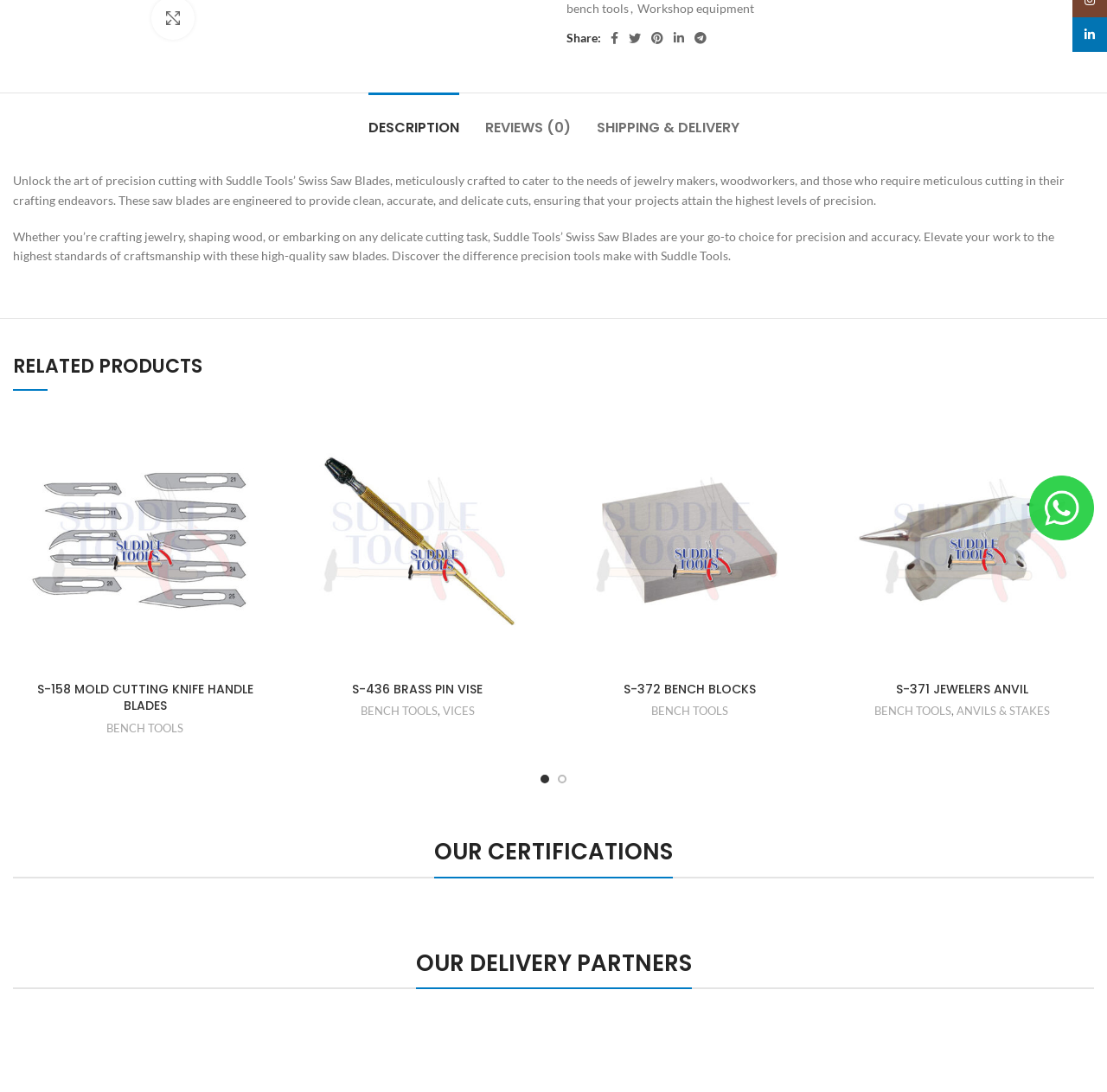Bounding box coordinates must be specified in the format (top-left x, top-left y, bottom-right x, bottom-right y). All values should be floating point numbers between 0 and 1. What are the bounding box coordinates of the UI element described as: S-436 BRASS PIN VISE

[0.318, 0.623, 0.436, 0.639]